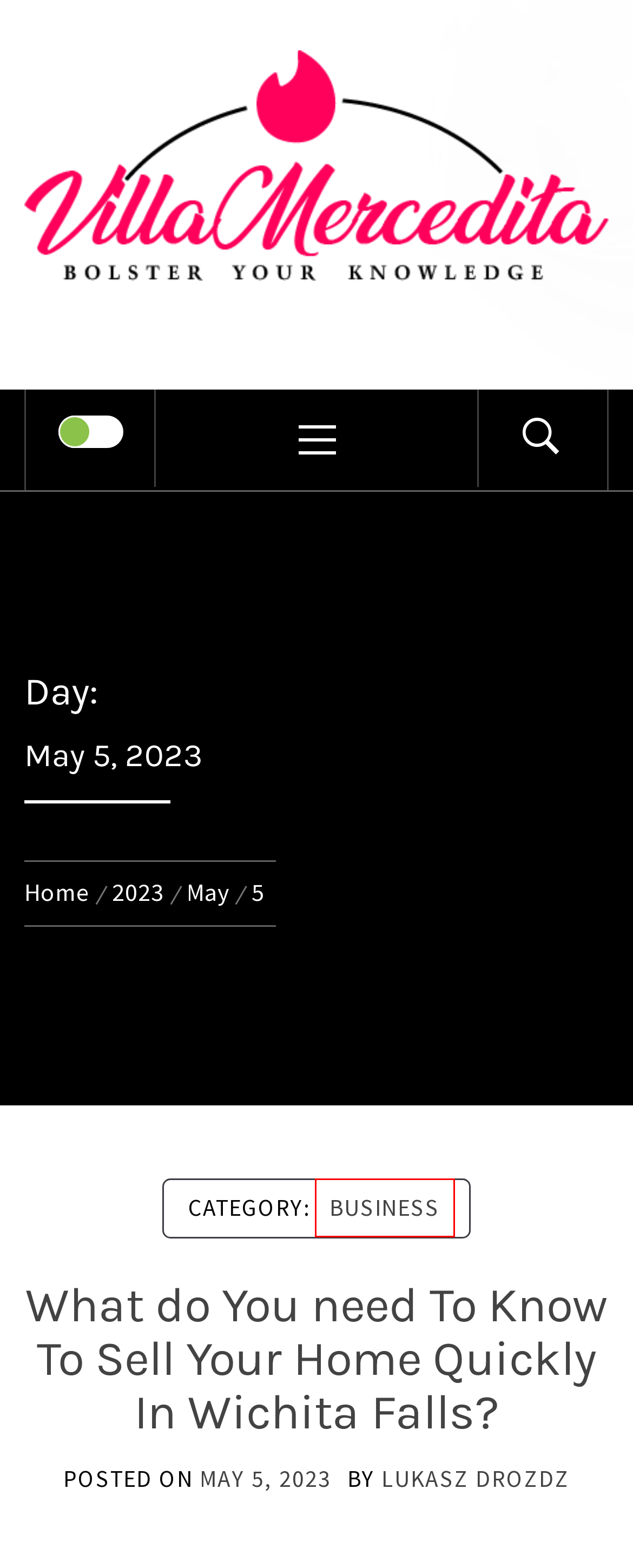Take a look at the provided webpage screenshot featuring a red bounding box around an element. Select the most appropriate webpage description for the page that loads after clicking on the element inside the red bounding box. Here are the candidates:
A. What do You need To Know To Sell Your Home Quickly In Wichita Falls? – Villa Mercedita
B. February 2024 – Villa Mercedita
C. Lukasz Drozdz – Villa Mercedita
D. We Buy Houses Wichita Falls, TX [Sell My House Fast For Cash] | Sell My House For Cash TX
E. 2023 – Villa Mercedita
F. Business – Villa Mercedita
G. Villa Mercedita – Bolster your knowledge
H. September 2022 – Villa Mercedita

F